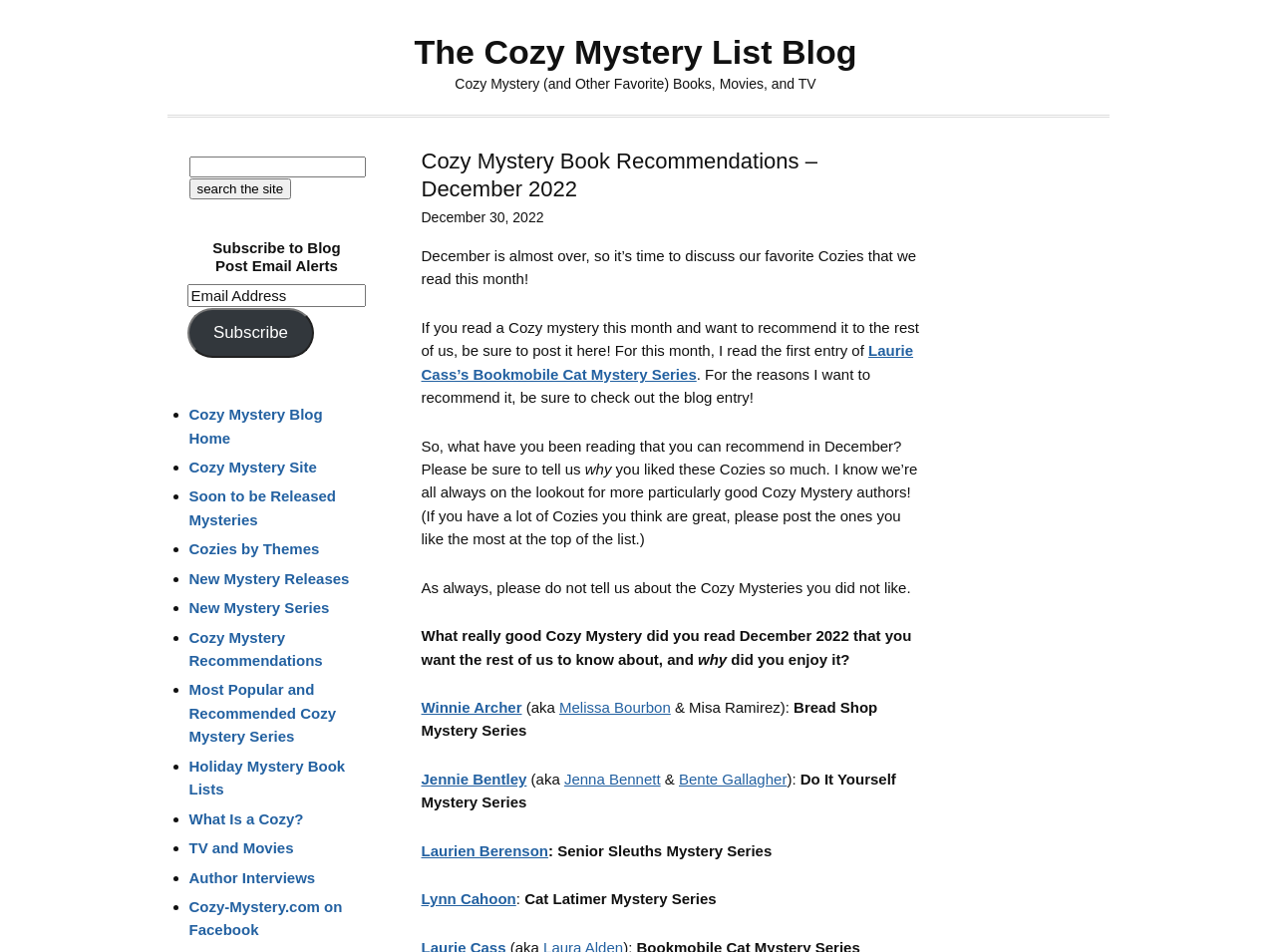Use a single word or phrase to answer the question: 
What type of books are being discussed on this webpage?

Cozy Mysteries